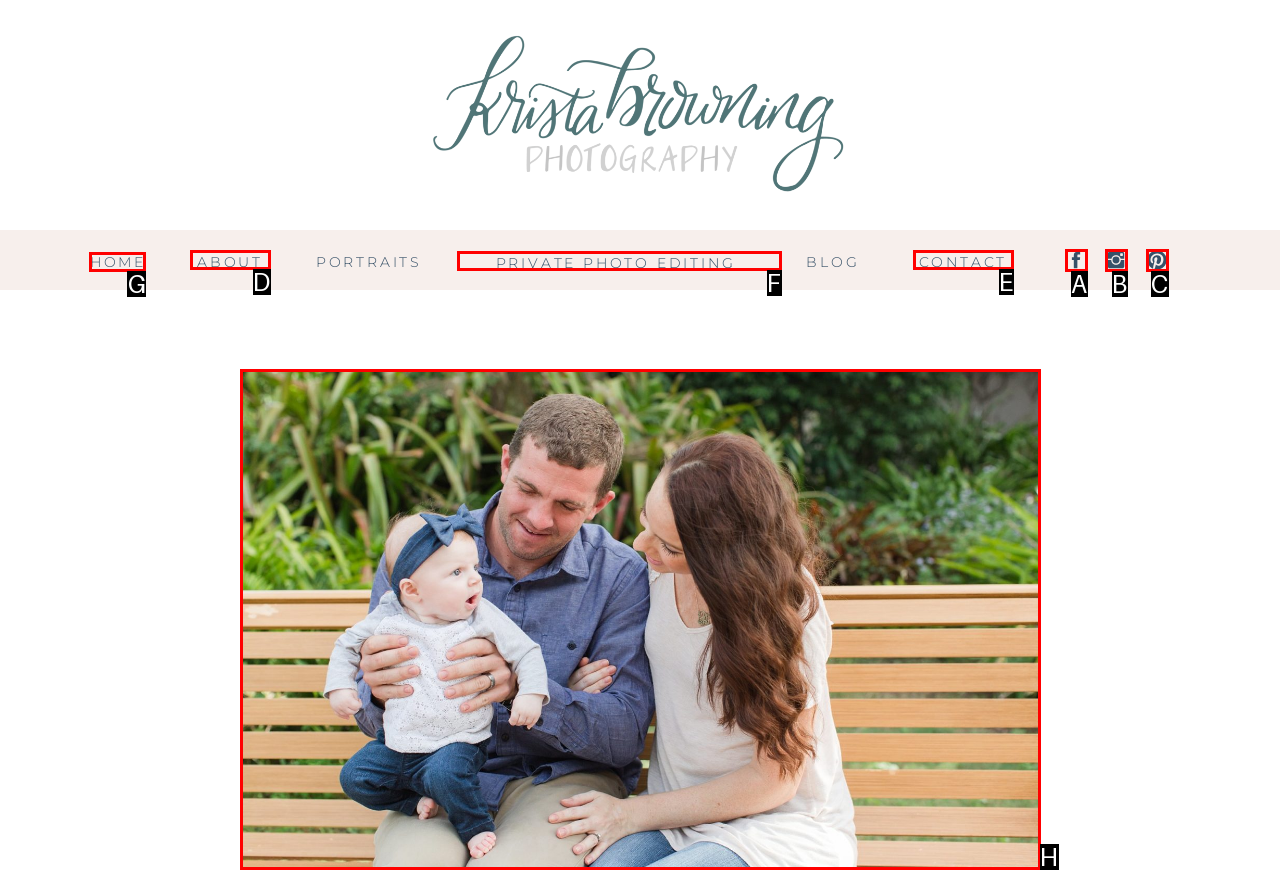Identify the HTML element that should be clicked to accomplish the task: click the HOME link
Provide the option's letter from the given choices.

G